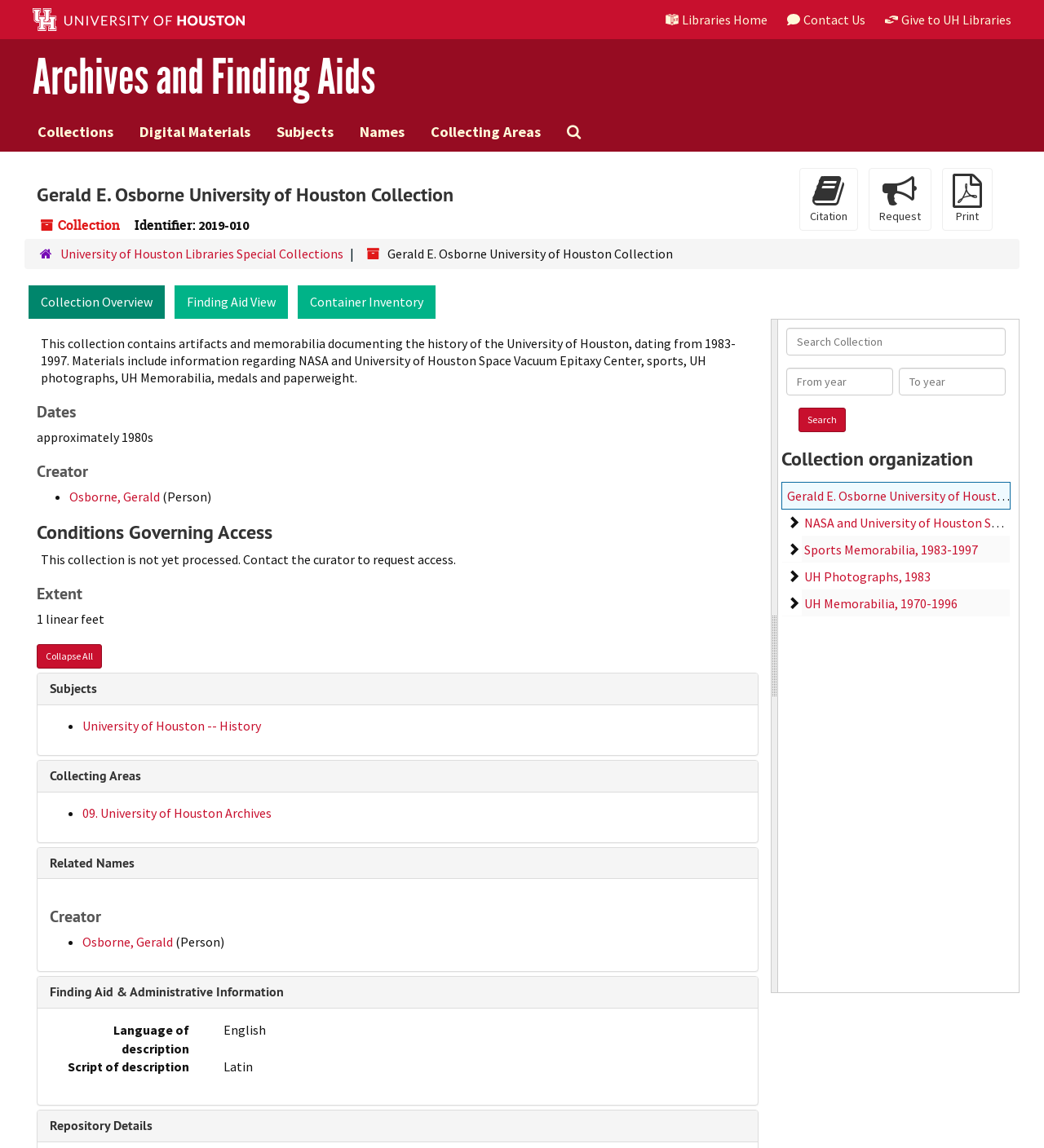Respond to the question below with a single word or phrase:
What is the name of the collection?

Gerald E. Osborne University of Houston Collection